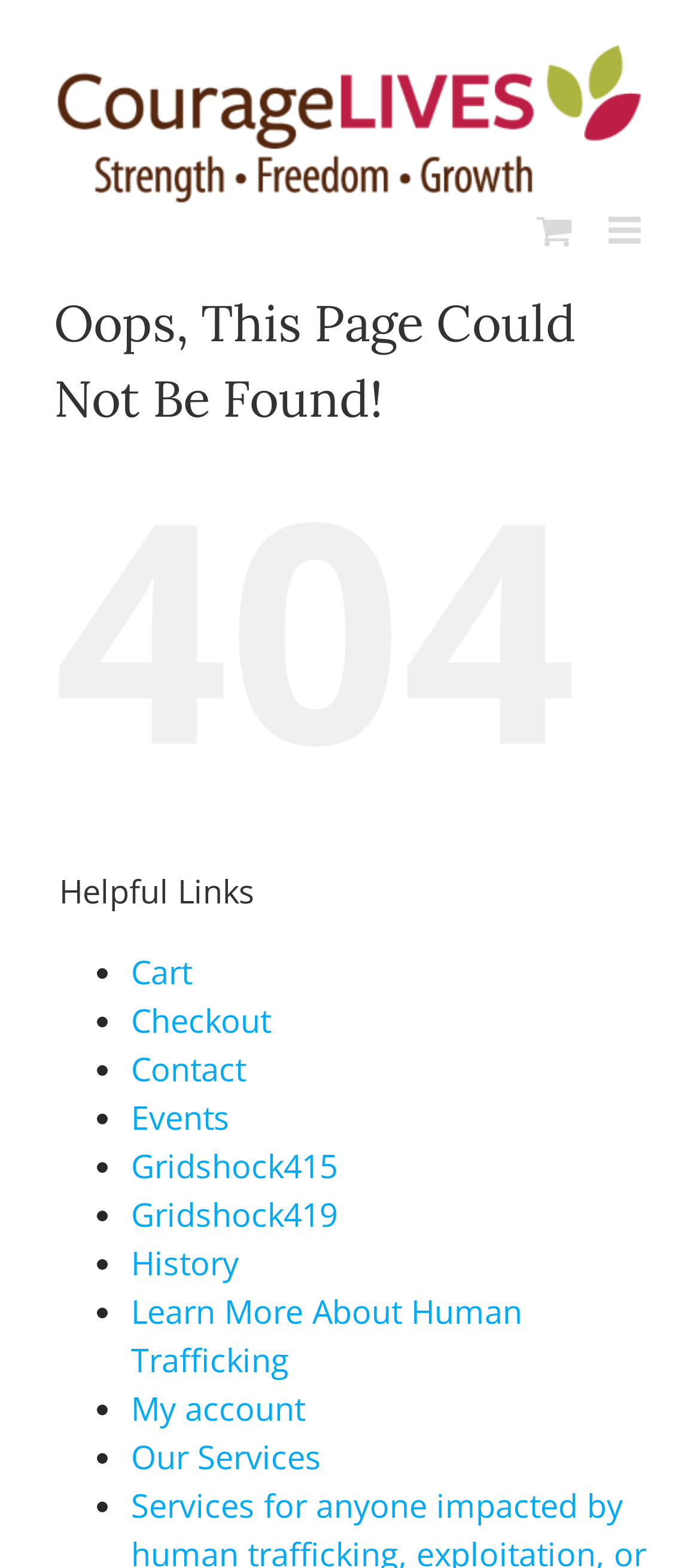What is the error message on the page?
Look at the image and provide a detailed response to the question.

The error message is a heading element located below the logo, and it is centered on the page. The bounding box coordinates of the error message are [0.077, 0.182, 0.923, 0.278].